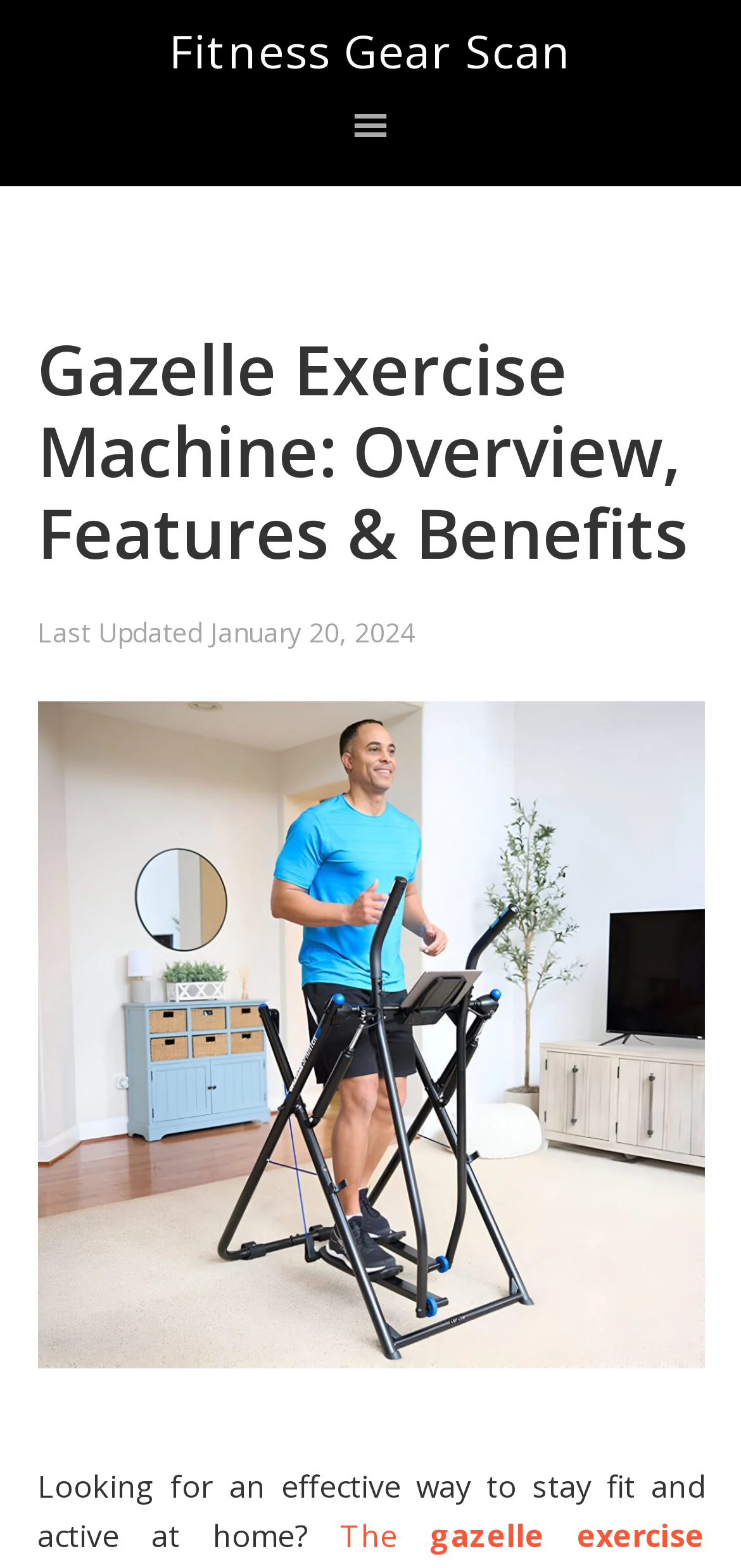Give a one-word or phrase response to the following question: What is the date of the last update?

January 20, 2024